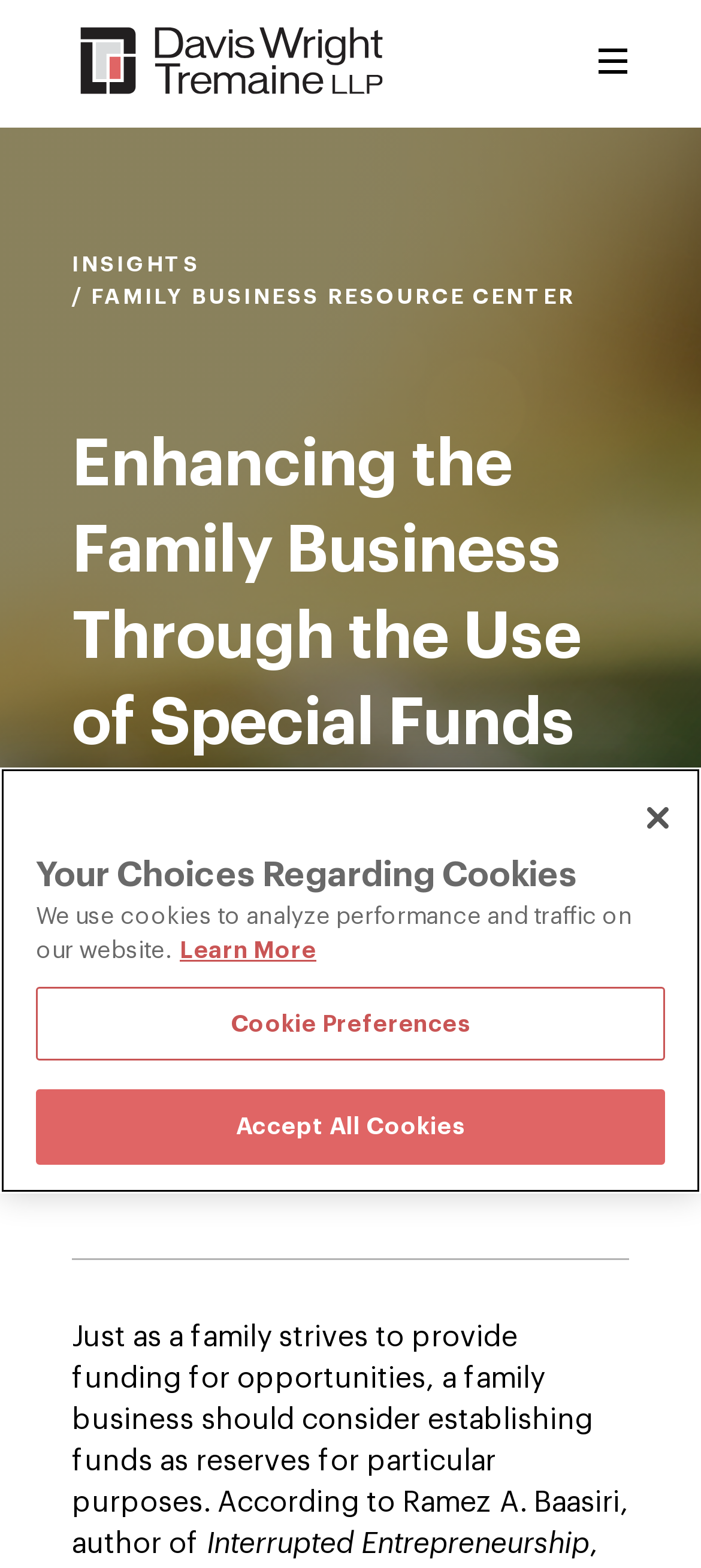Please determine the heading text of this webpage.

Enhancing the Family Business Through the Use of Special Funds